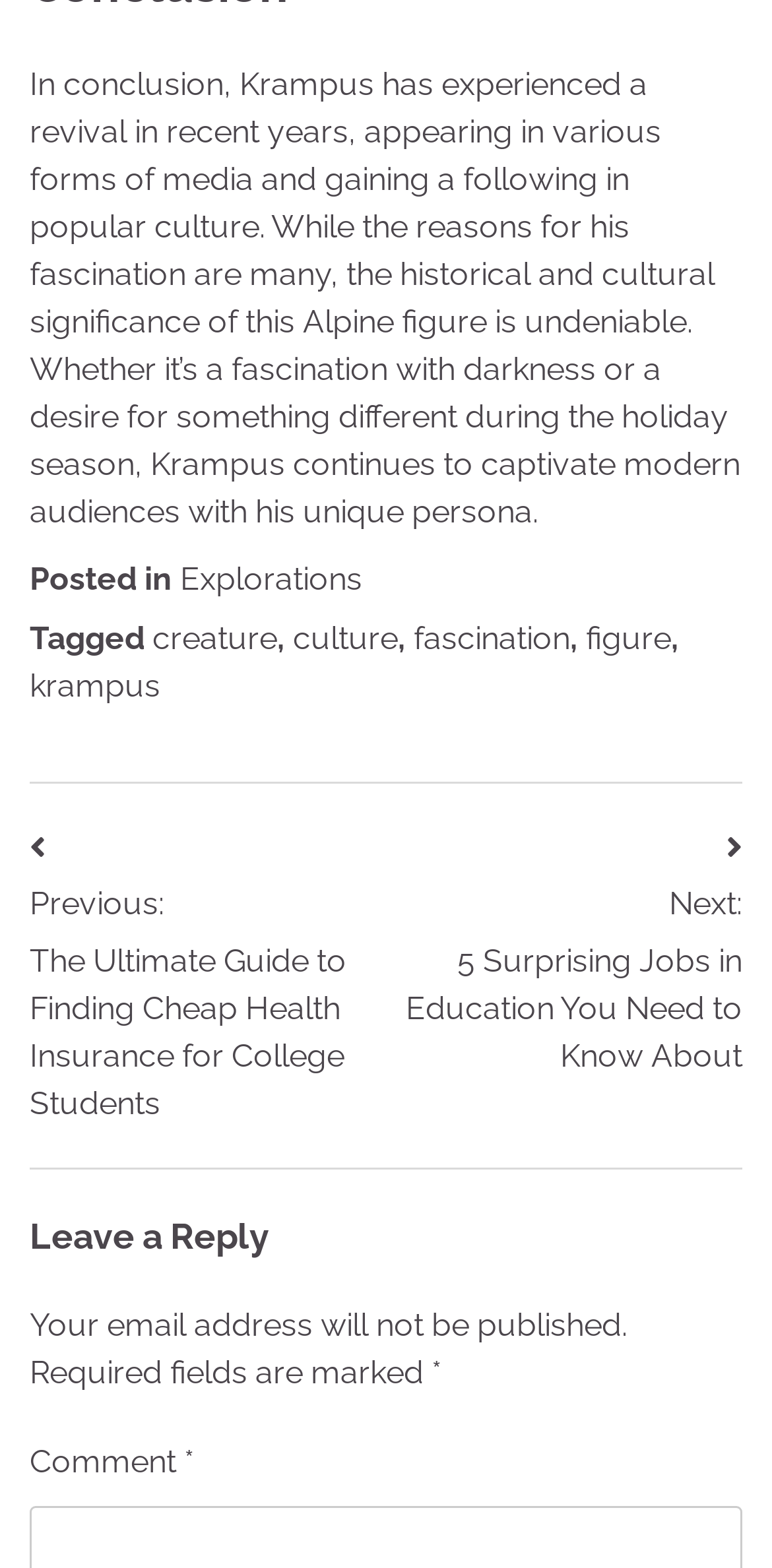Determine the bounding box coordinates for the area you should click to complete the following instruction: "Go to homepage".

None